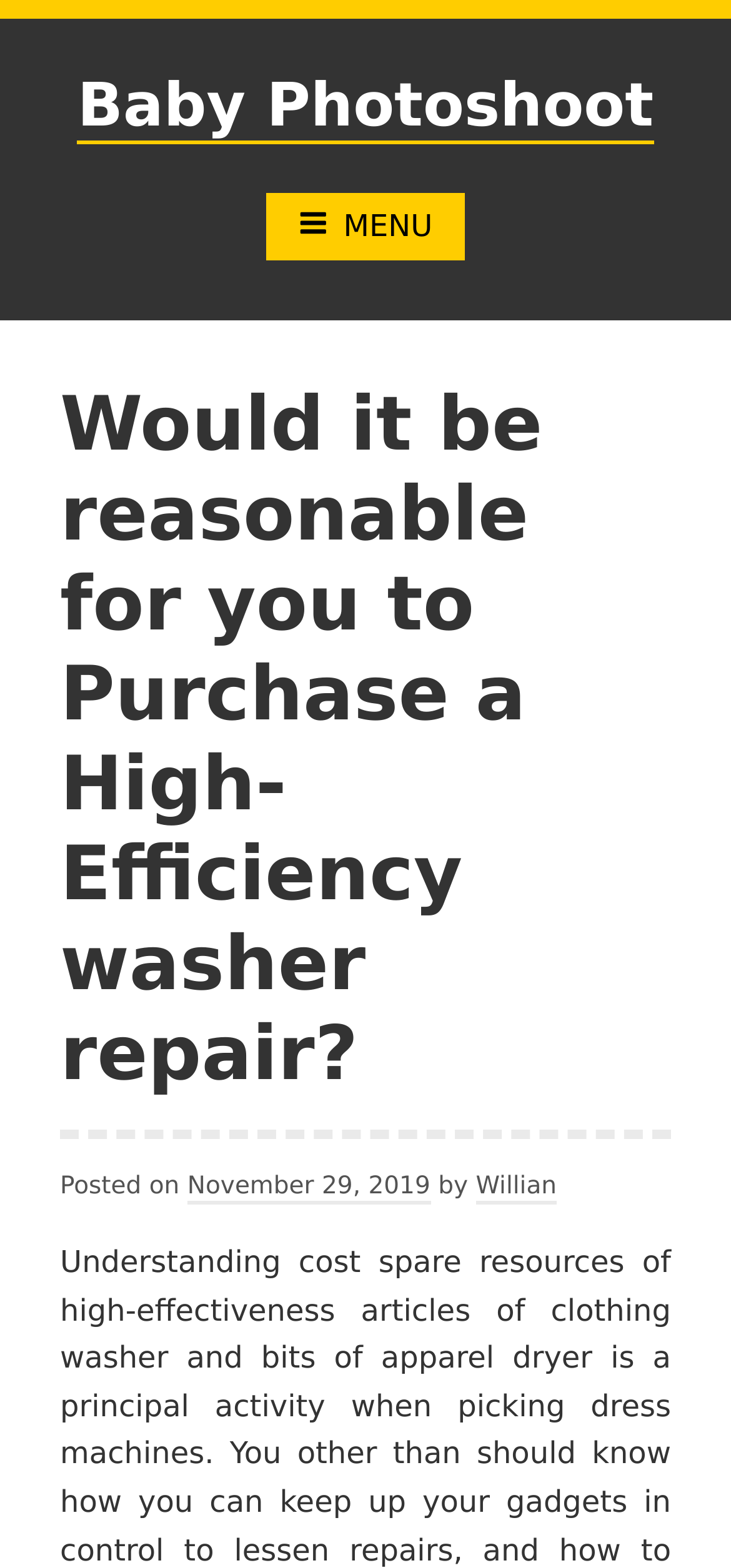Please provide a detailed answer to the question below based on the screenshot: 
What is the category of the post?

I couldn't find any information about the category of the post on the current webpage. The webpage doesn't provide any information about the category of the post.